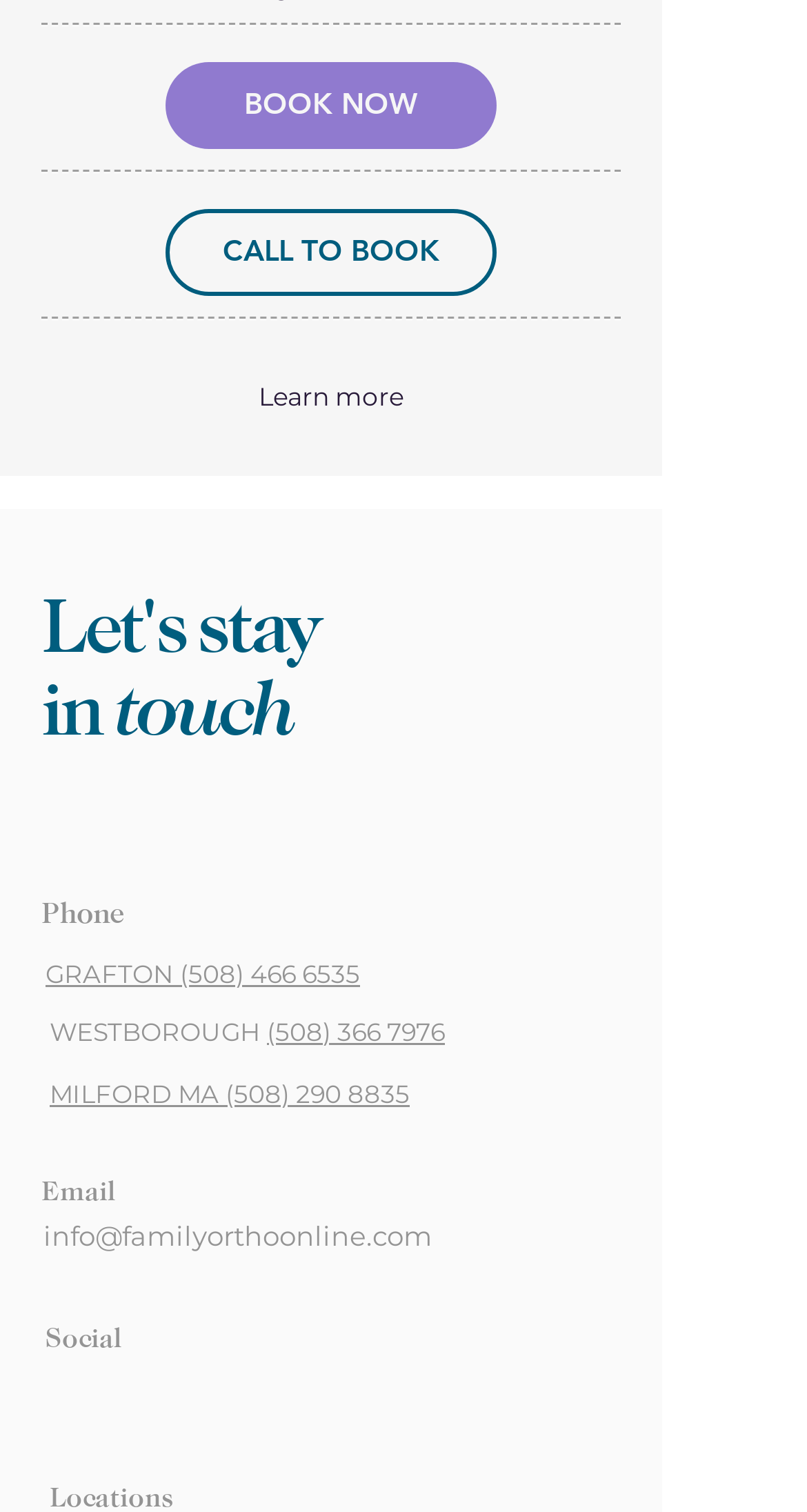Highlight the bounding box coordinates of the element you need to click to perform the following instruction: "Click the 'BOOK NOW' button."

[0.205, 0.041, 0.615, 0.098]